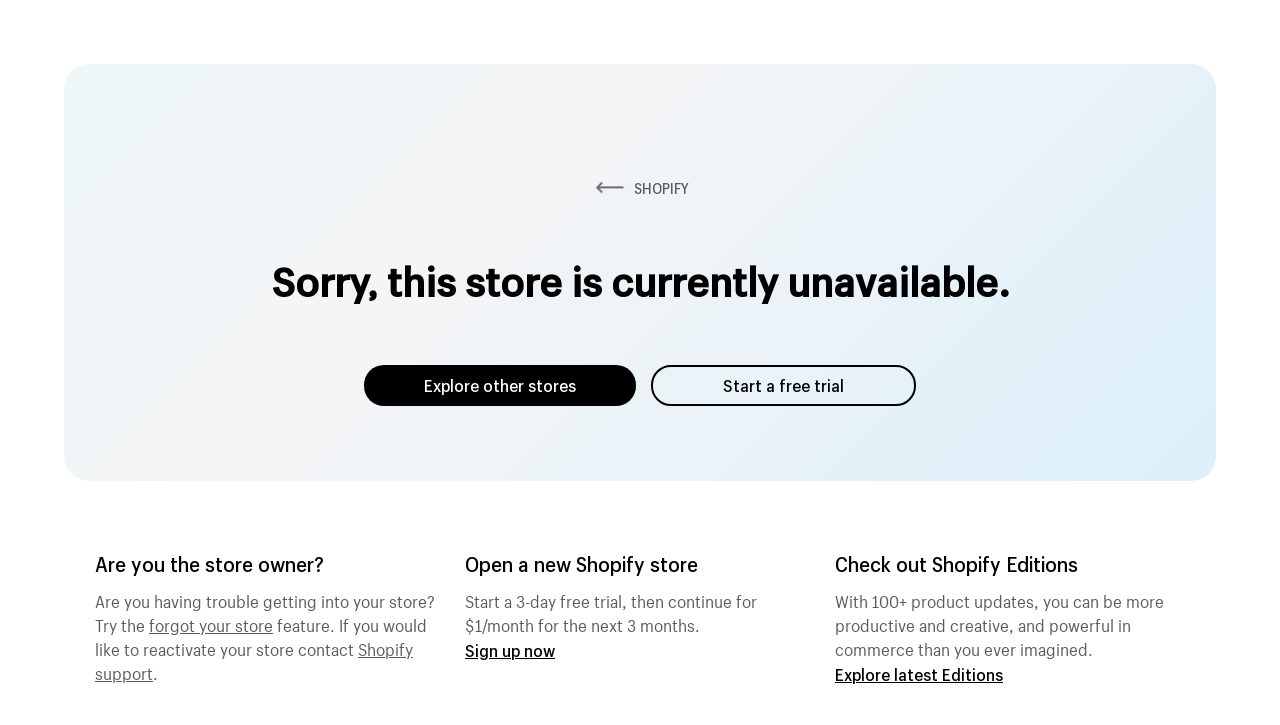What is the cost of continuing the Shopify store after the 3-day free trial?
Using the image as a reference, answer the question in detail.

I found a StaticText element on the webpage with the text 'Start a 3-day free trial, then continue for $1/month for the next 3 months.', which indicates that the cost of continuing the Shopify store after the 3-day free trial is $1/month.